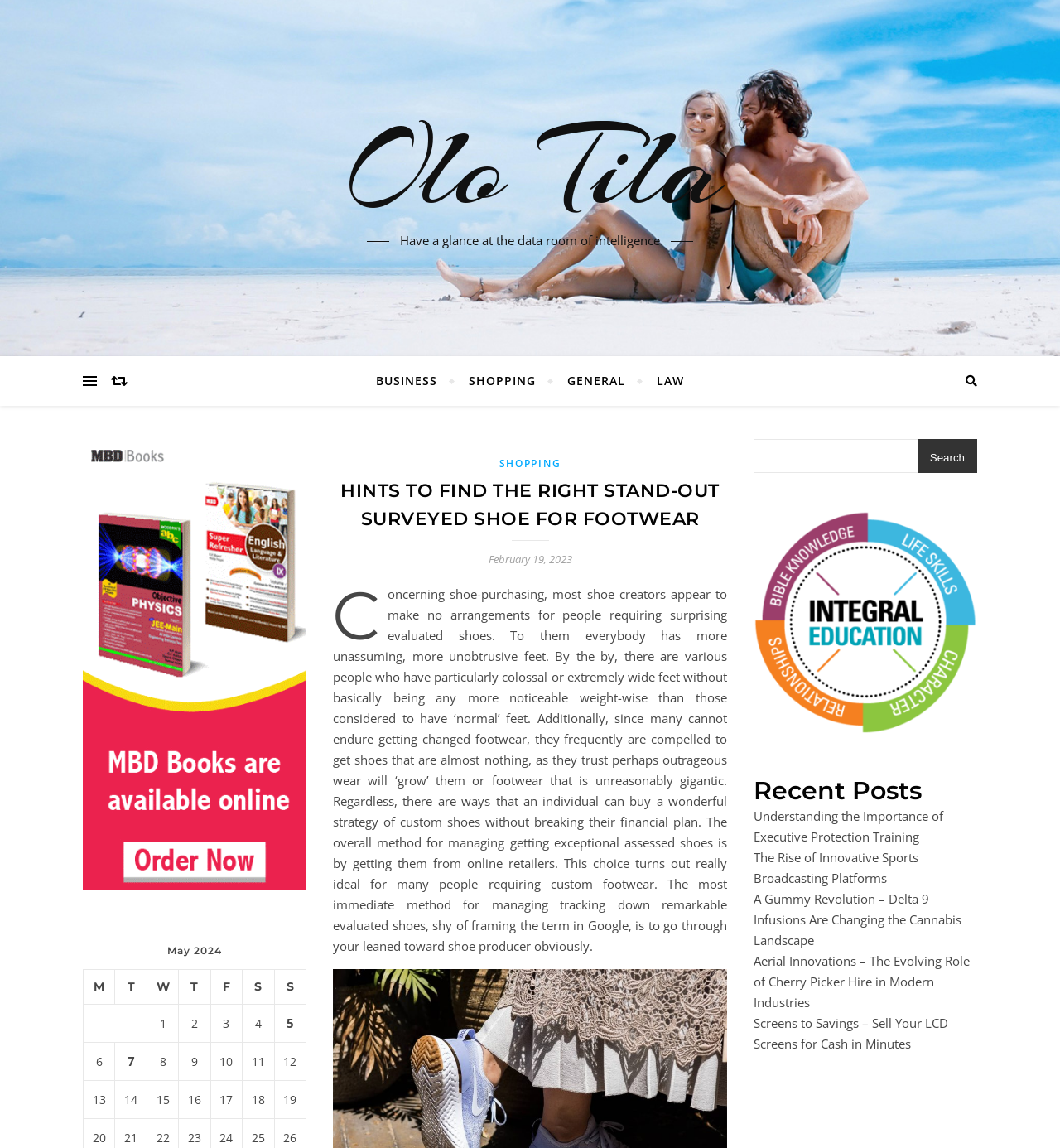Determine the bounding box coordinates of the section to be clicked to follow the instruction: "View recent posts". The coordinates should be given as four float numbers between 0 and 1, formatted as [left, top, right, bottom].

[0.711, 0.675, 0.922, 0.702]